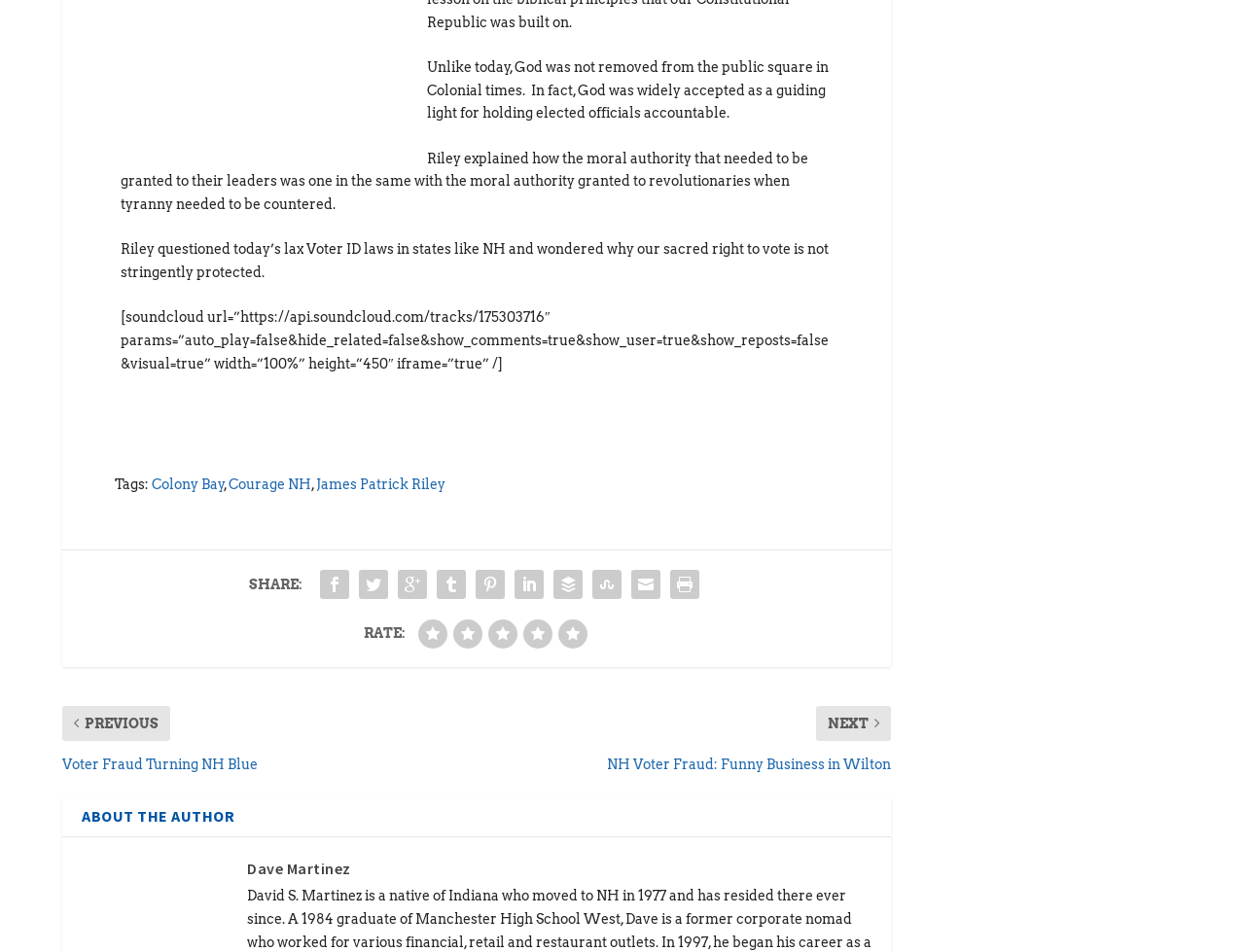Using the webpage screenshot, find the UI element described by Colony Bay. Provide the bounding box coordinates in the format (top-left x, top-left y, bottom-right x, bottom-right y), ensuring all values are floating point numbers between 0 and 1.

[0.122, 0.502, 0.18, 0.518]